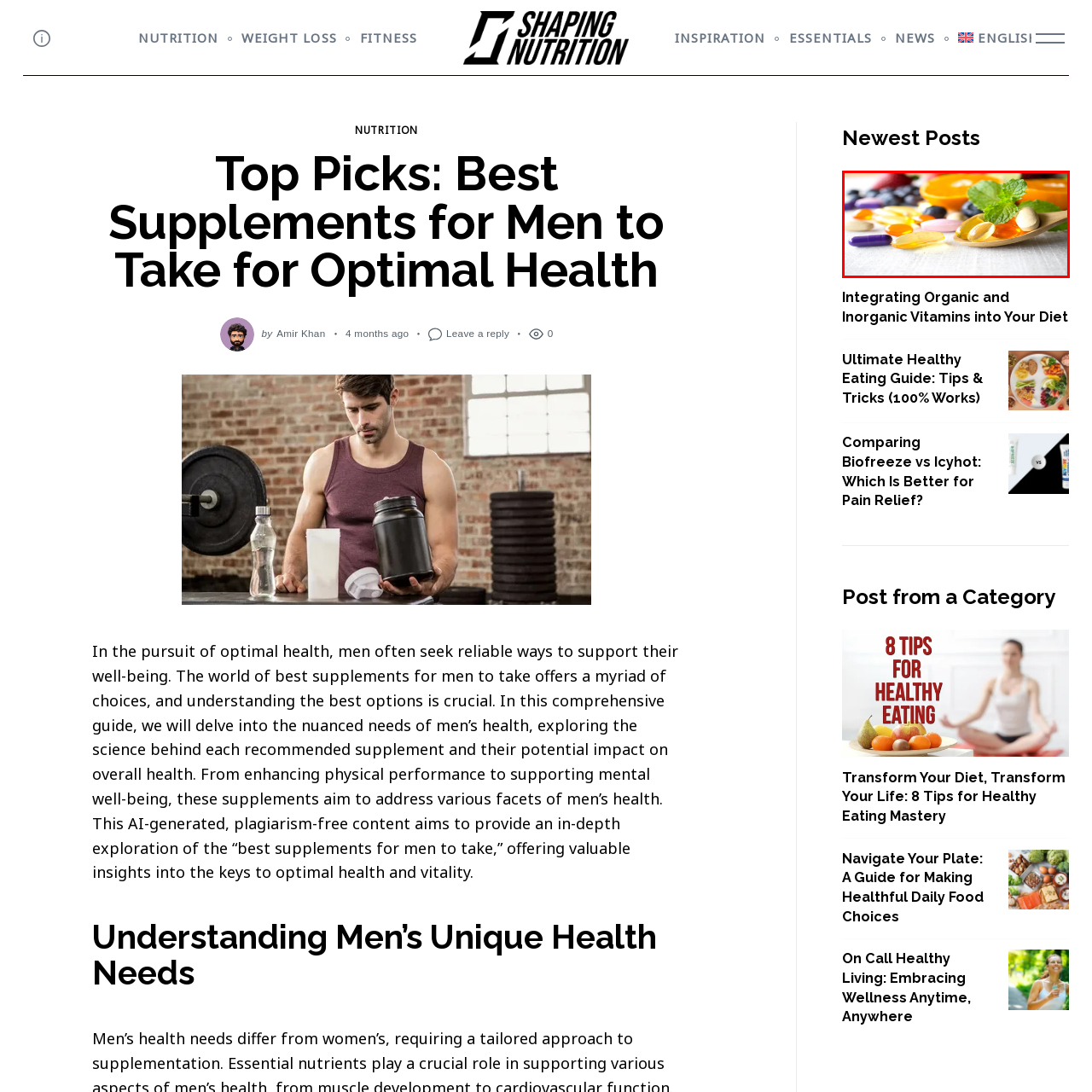What color are the orange halves?
Focus on the section of the image inside the red bounding box and offer an in-depth answer to the question, utilizing the information visible in the image.

The caption describes the background of the image, stating that 'vibrant orange halves and fresh blueberries add a touch of natural health', implying that the orange halves are vibrant orange in color.